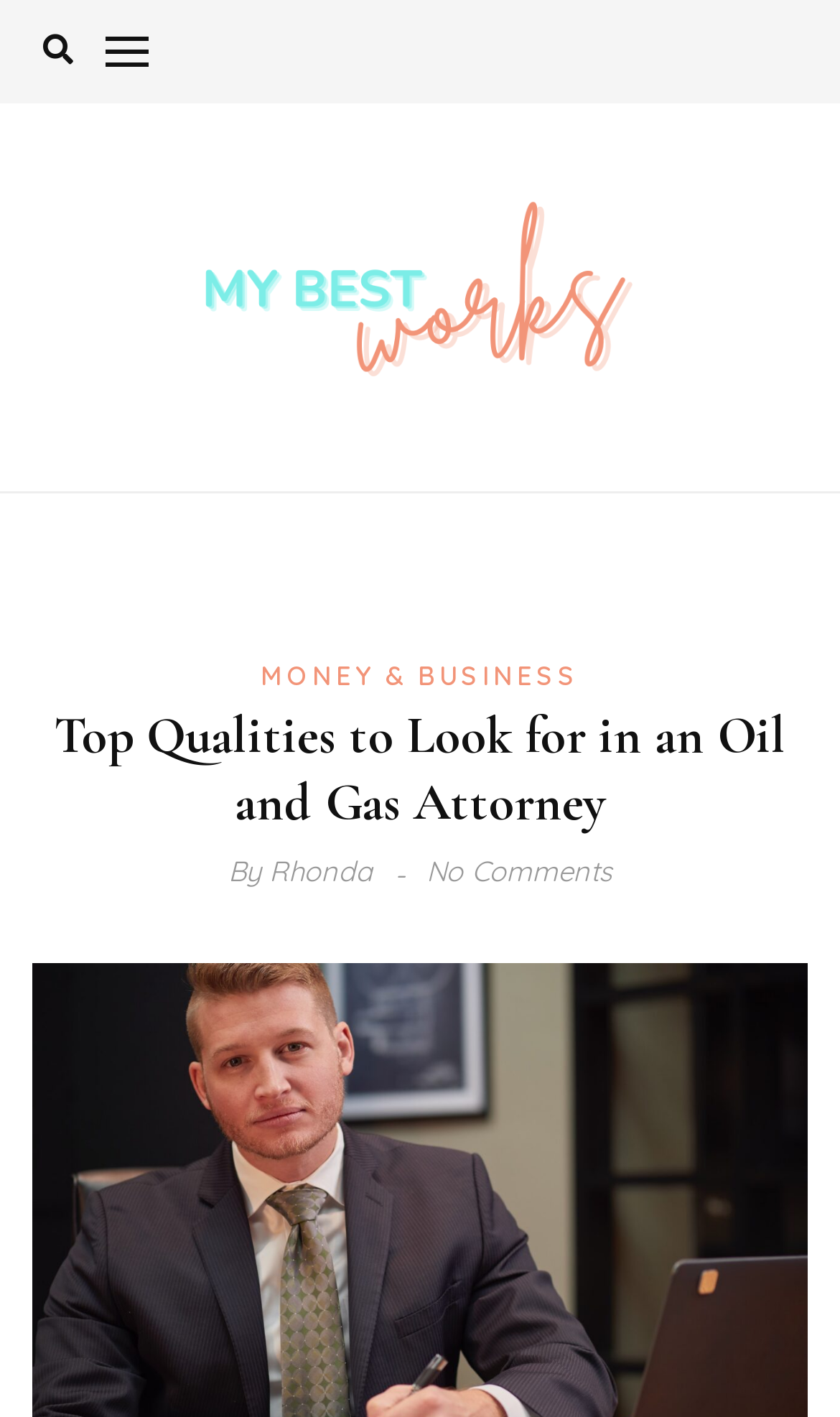Please answer the following question as detailed as possible based on the image: 
What is the title of the subheading?

I found the subheading by looking at the heading element with the text 'Top Qualities to Look for in an Oil and Gas Attorney'. This element is located below the main heading, indicating that it is a subheading.